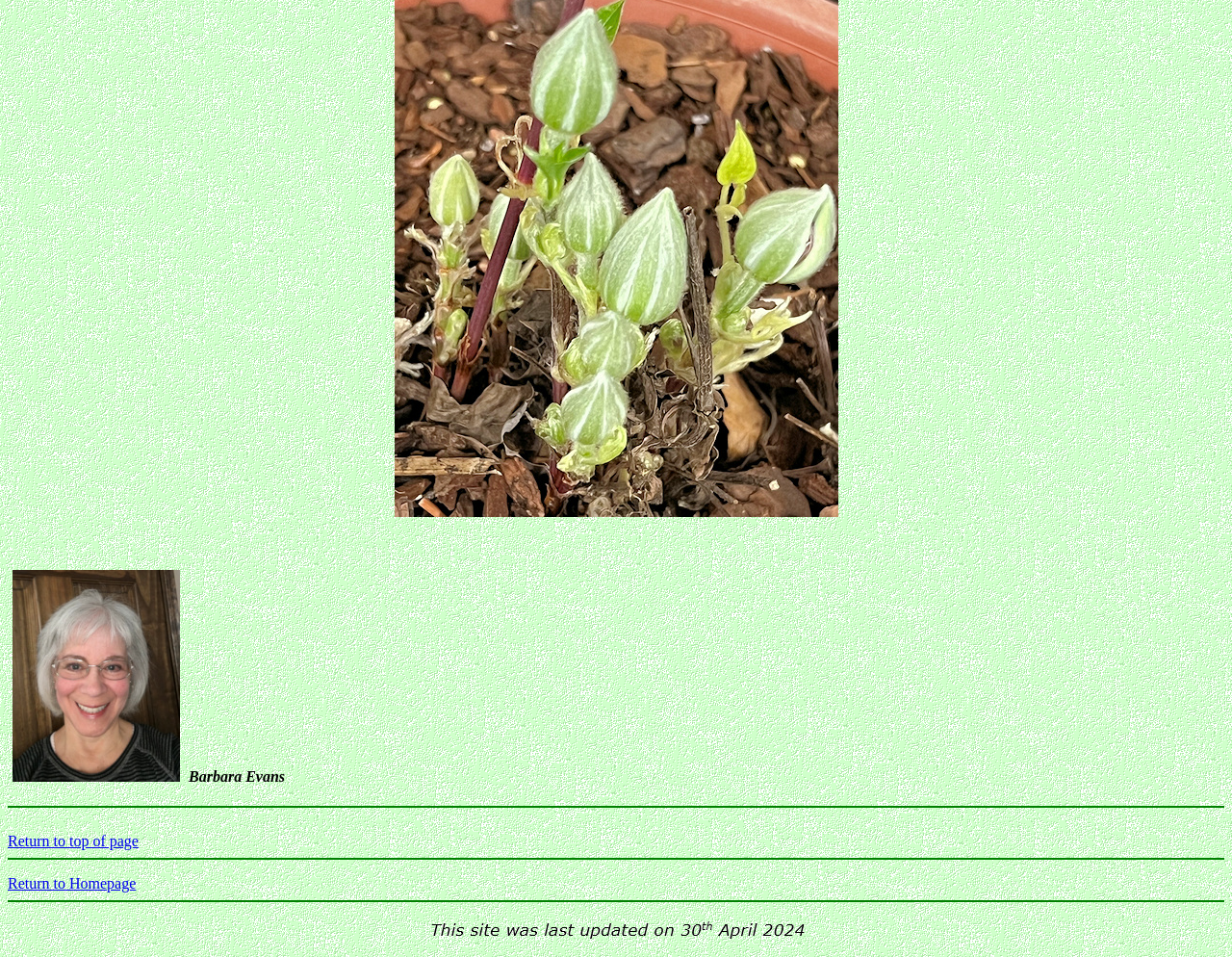Who is the photographer of the image at the bottom?
Look at the image and construct a detailed response to the question.

The image element at the bottom of the page has the text '@ K.Woolfenden', which suggests that the photographer of the image is K. Woolfenden.